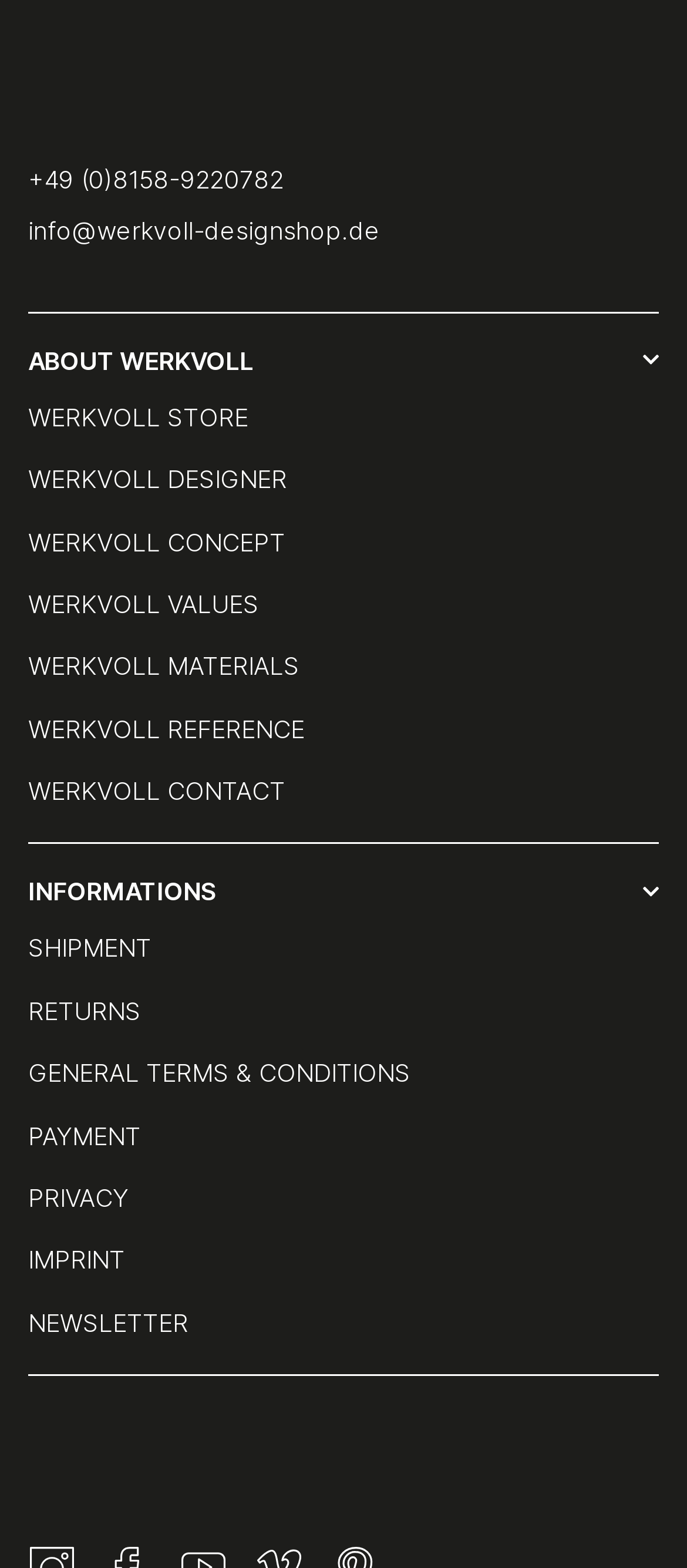Determine the bounding box coordinates for the element that should be clicked to follow this instruction: "Click the ABOUT WERKVOLL button". The coordinates should be given as four float numbers between 0 and 1, in the format [left, top, right, bottom].

[0.041, 0.218, 0.959, 0.241]